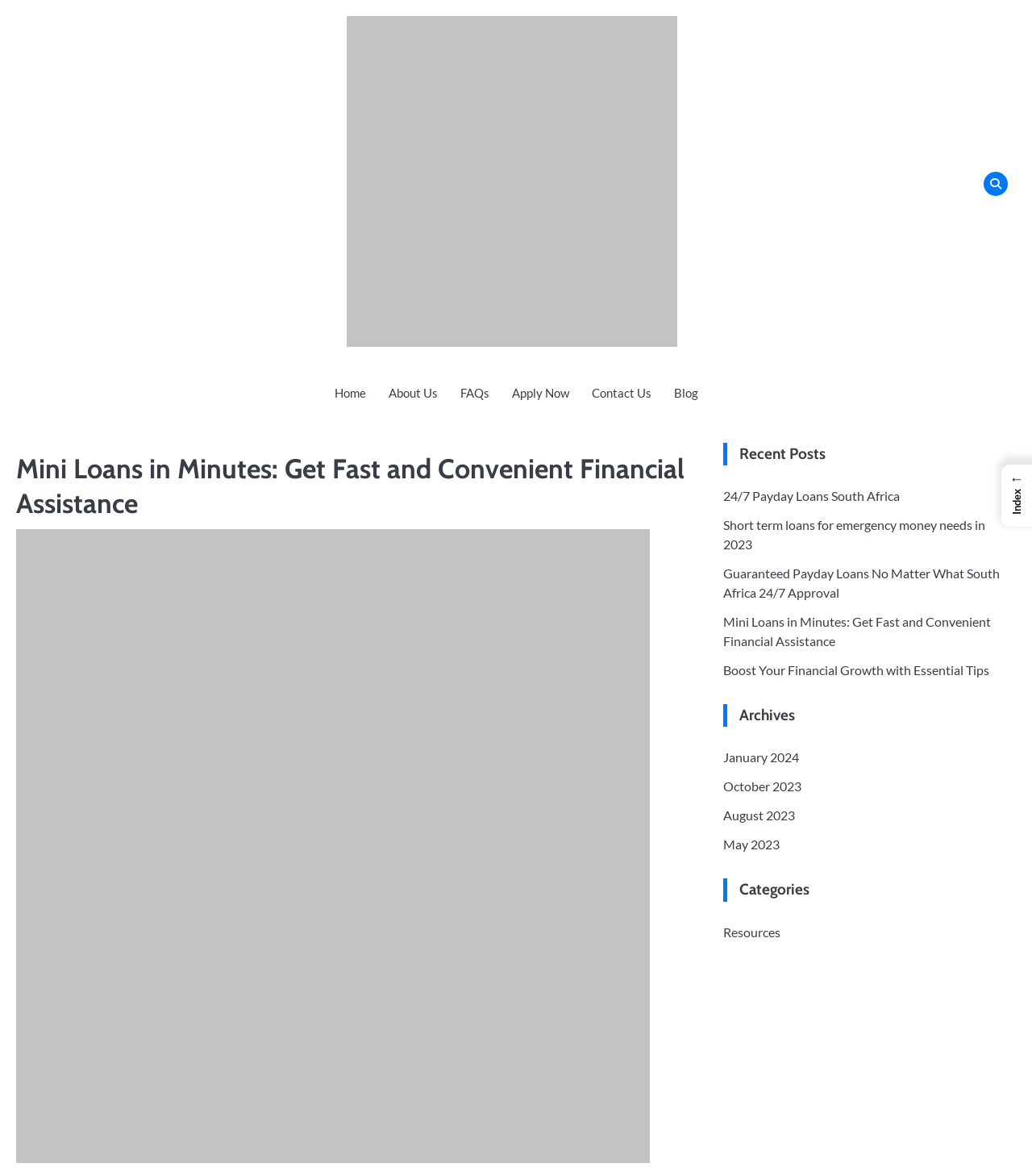Utilize the details in the image to give a detailed response to the question: How many links are in the main navigation menu?

The main navigation menu is located at the top of the webpage, and it contains 6 links: 'Home', 'About Us', 'FAQs', 'Apply Now', 'Contact Us', and 'Blog'. These links are arranged horizontally and have bounding boxes with y1 and y2 coordinates ranging from 0.32 to 0.349.